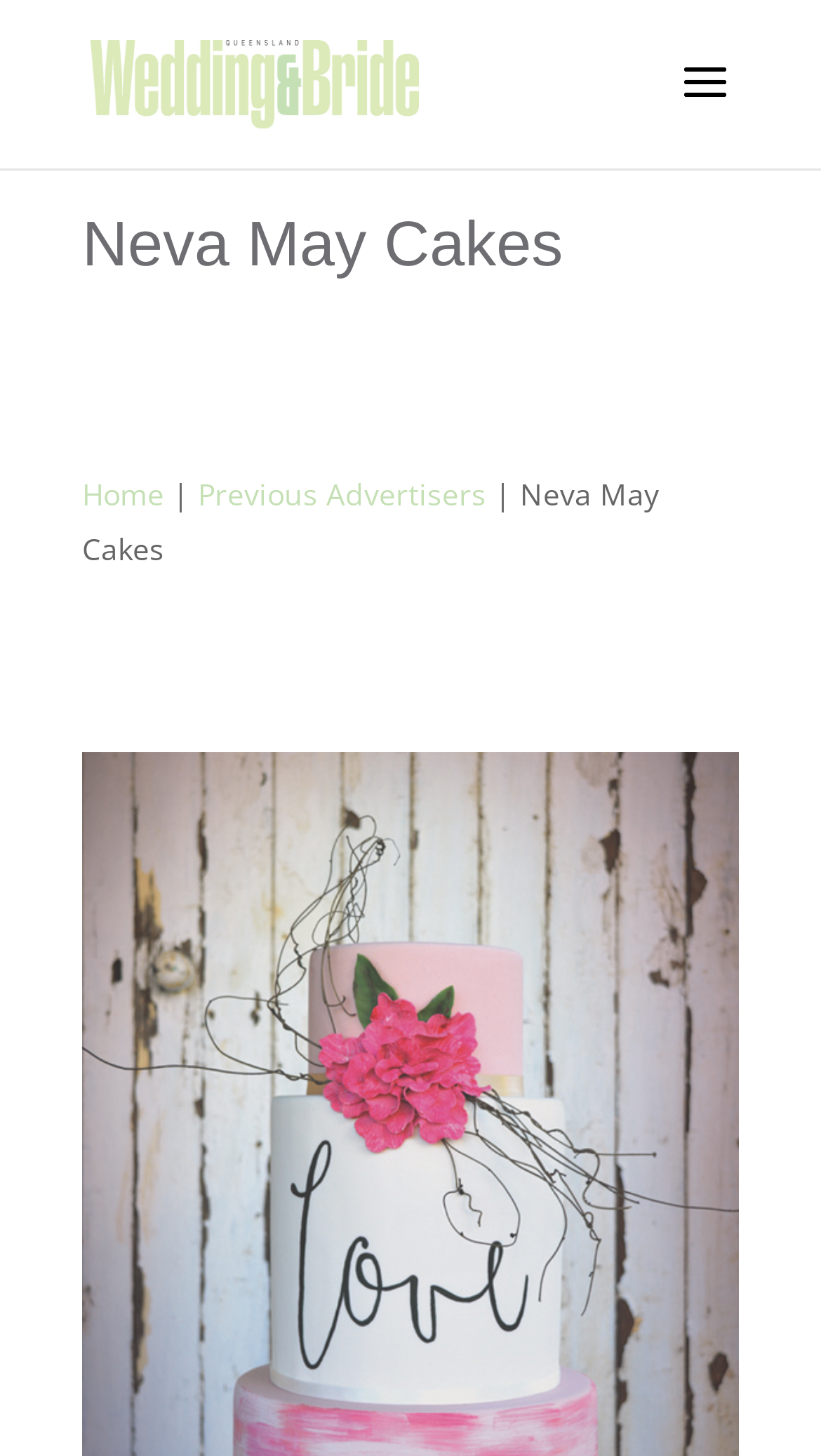Give a detailed overview of the webpage's appearance and contents.

The webpage is about Neva May Cakes, a wedding cake service, and is featured in Queensland Wedding and Bride Magazine. At the top, there is a logo or image of Queensland Wedding and Bride Magazine, accompanied by a link to the magazine's website. Below the logo, the main heading "Neva May Cakes" is prominently displayed, taking up most of the width of the page.

Underneath the heading, there is a navigation menu with three items: "Home" on the left, a separator in the middle, and "Previous Advertisers" on the right. The "Home" link is positioned at the top-left corner of this section, while the "Previous Advertisers" link is at the top-right corner. The separator is a thin vertical line between the two links.